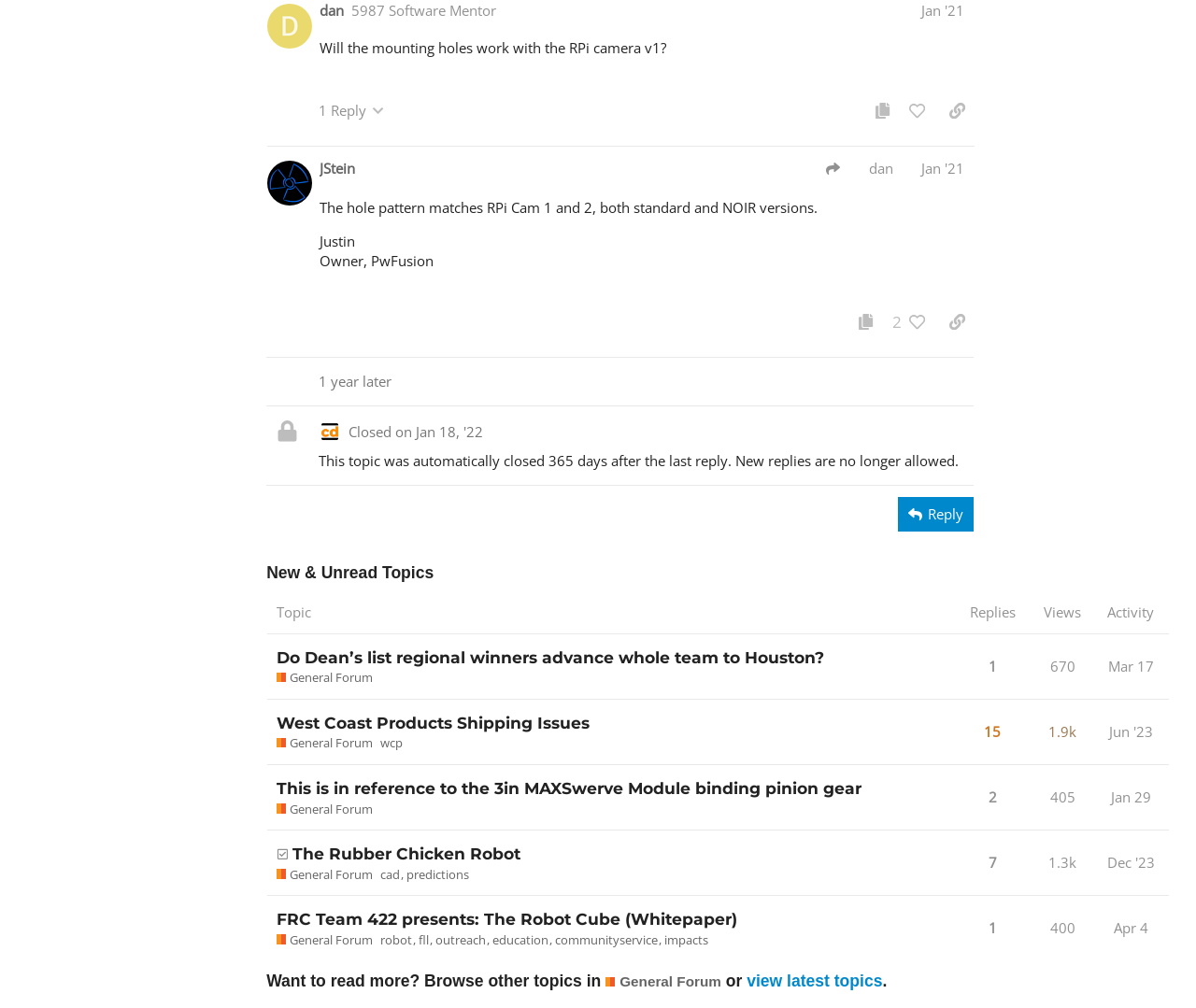What is the topic of the post with 15 replies?
Using the image, respond with a single word or phrase.

West Coast Products Shipping Issues